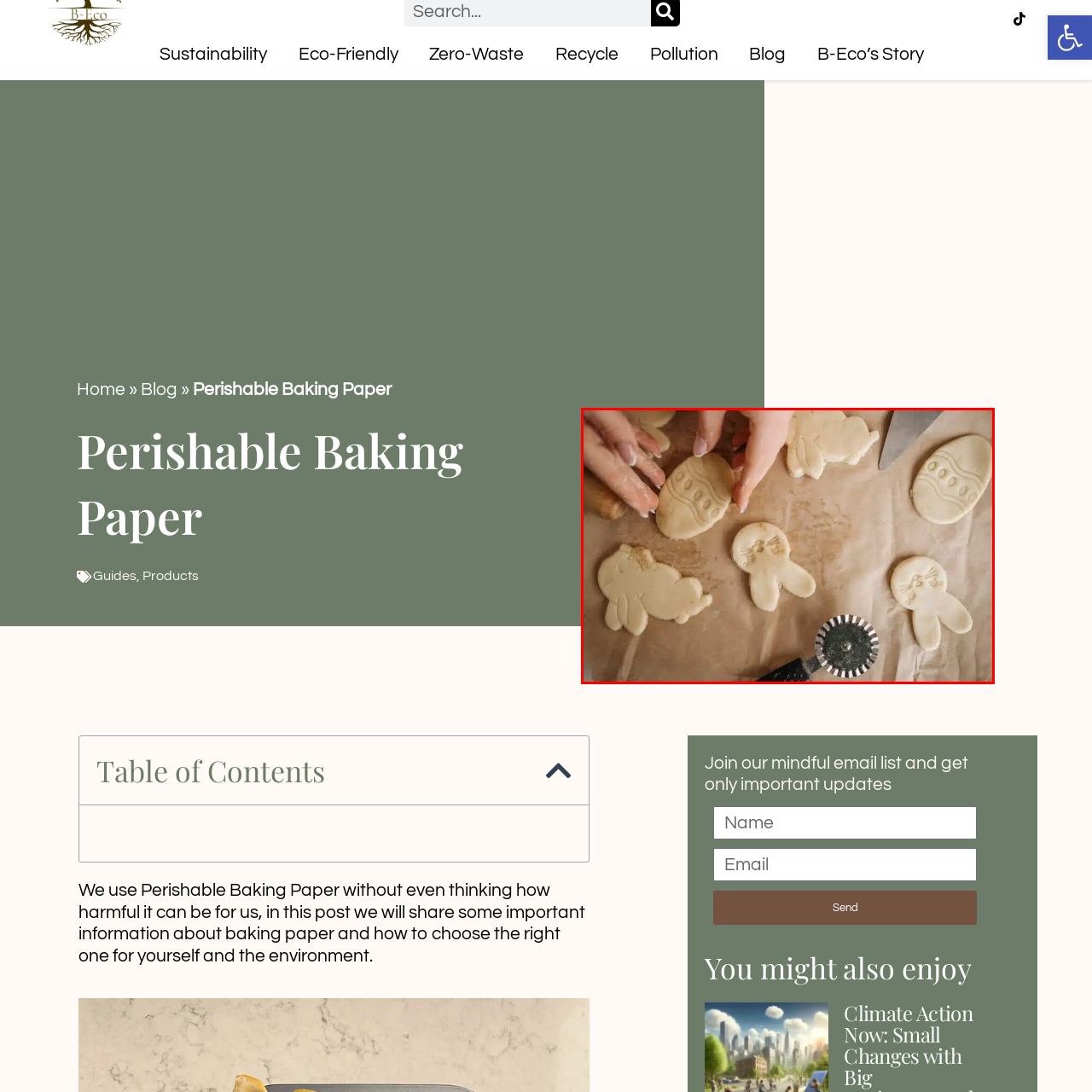Concentrate on the image marked by the red box, What is the likely occasion for the baking activity?
 Your answer should be a single word or phrase.

Easter celebration